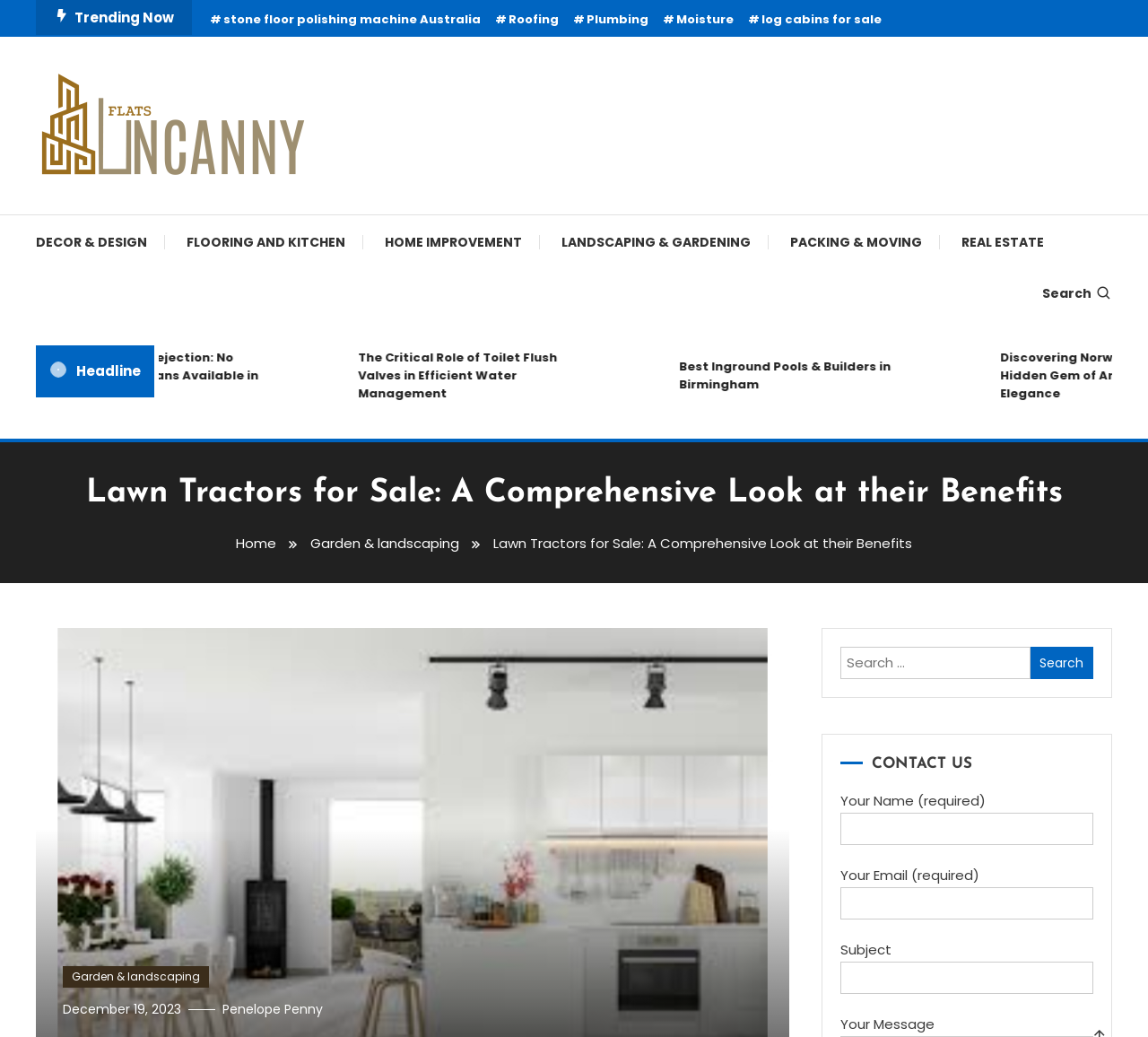Using the provided element description "log cabins for sale", determine the bounding box coordinates of the UI element.

[0.652, 0.01, 0.768, 0.027]